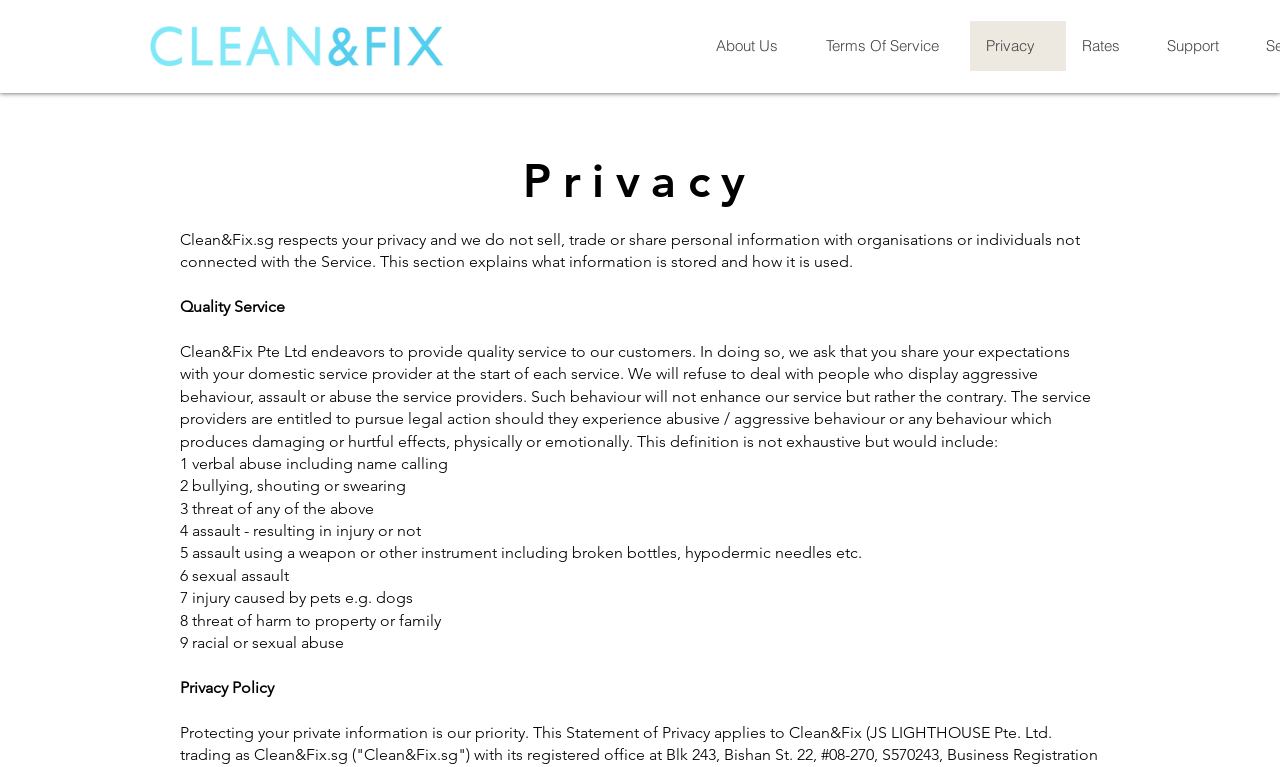Show the bounding box coordinates for the HTML element described as: "Support".

[0.899, 0.027, 0.977, 0.093]